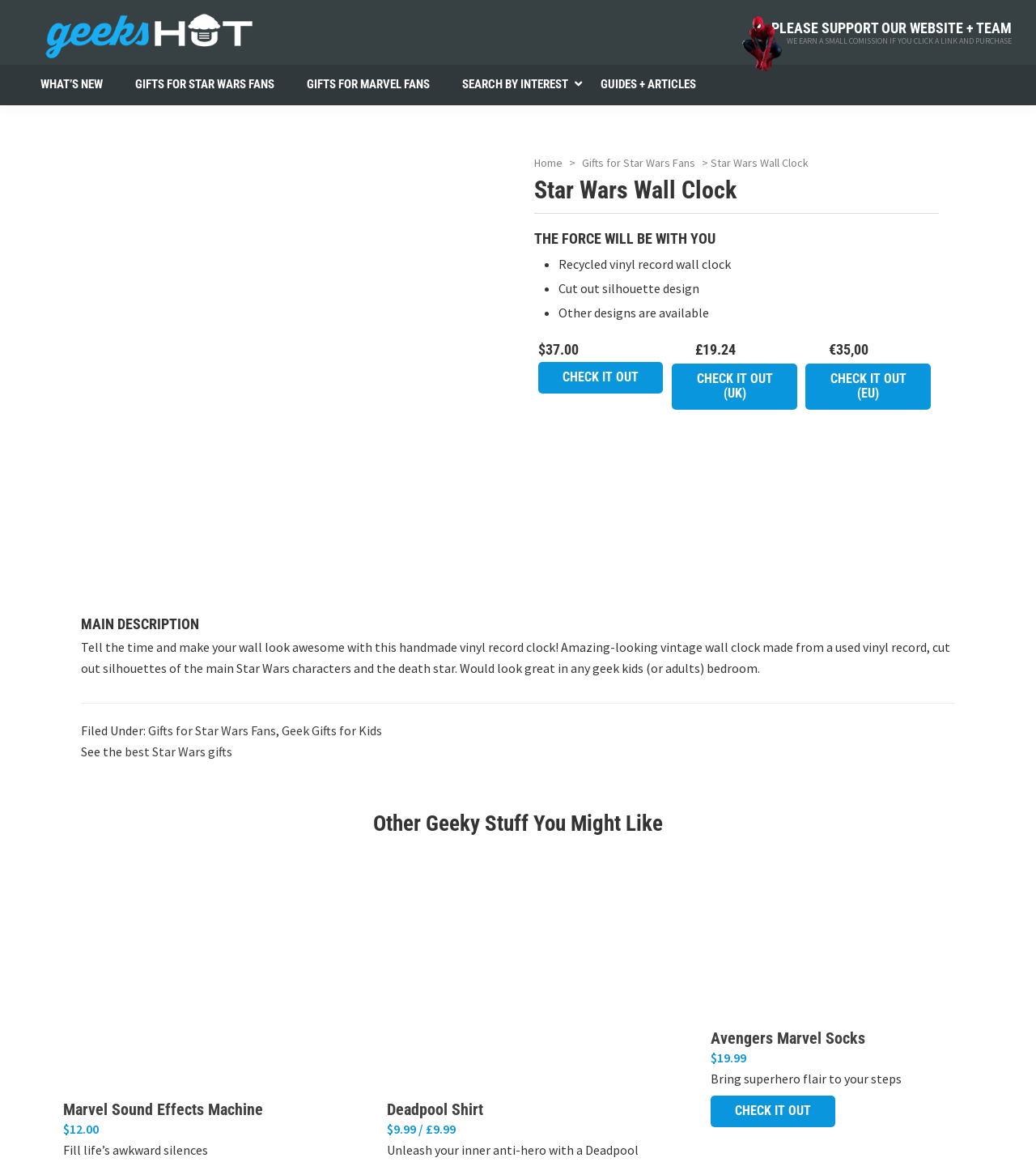Could you determine the bounding box coordinates of the clickable element to complete the instruction: "Click the 'Deadpool Shirt' link"? Provide the coordinates as four float numbers between 0 and 1, i.e., [left, top, right, bottom].

[0.373, 0.947, 0.627, 0.963]